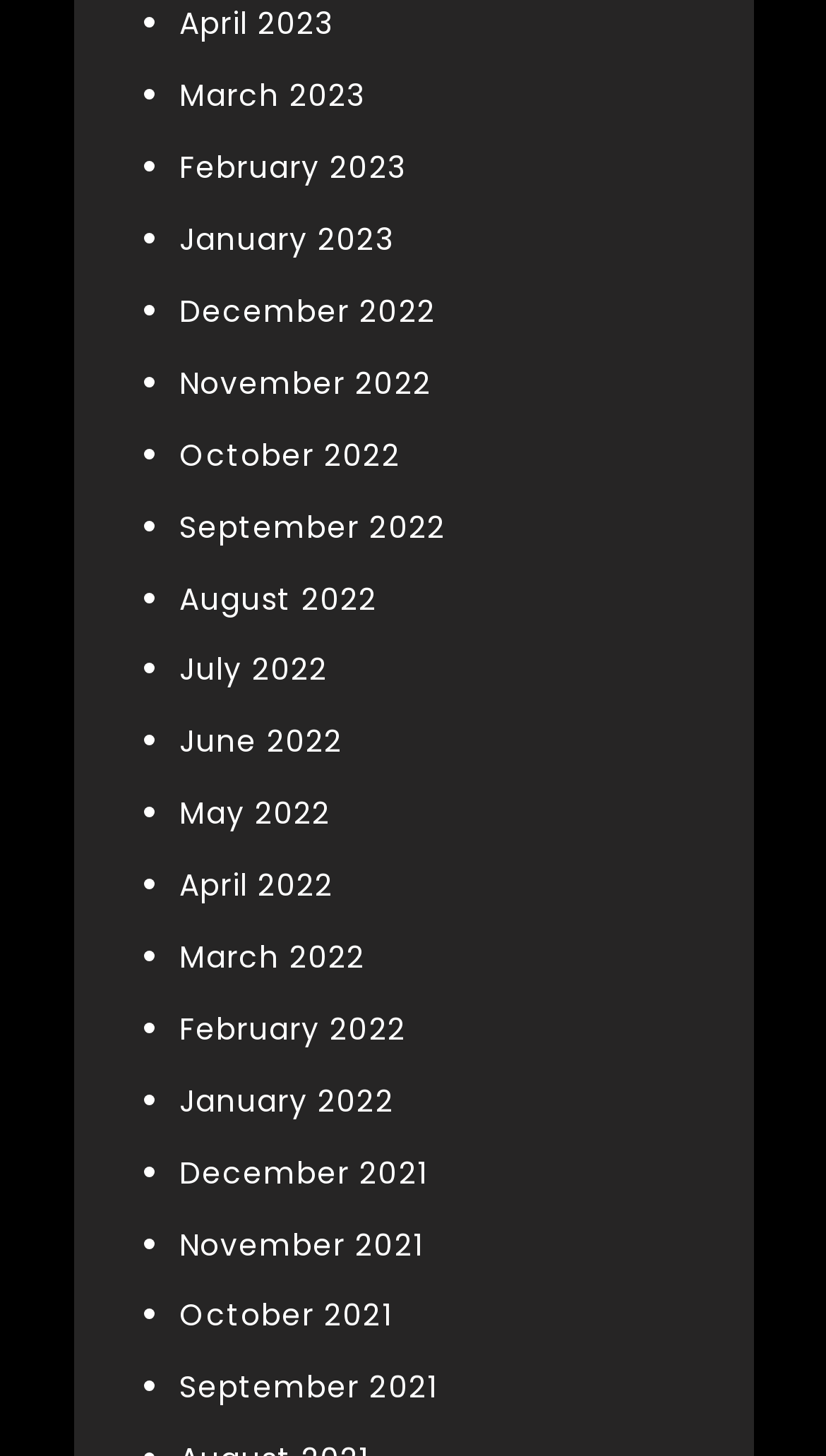Please mark the clickable region by giving the bounding box coordinates needed to complete this instruction: "View November 2022".

[0.217, 0.249, 0.522, 0.278]